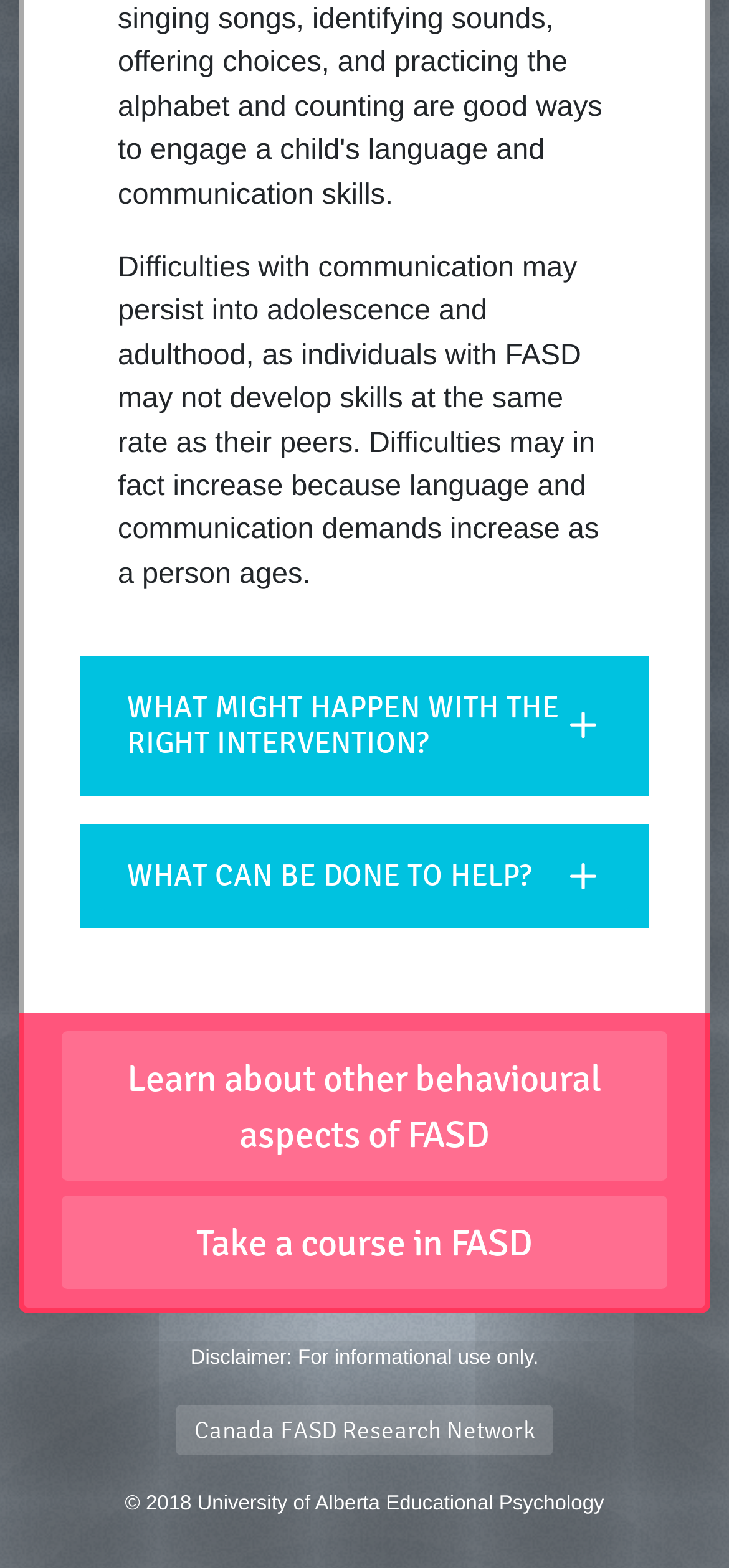Determine the bounding box of the UI component based on this description: "Take a course in FASD". The bounding box coordinates should be four float values between 0 and 1, i.e., [left, top, right, bottom].

[0.085, 0.762, 0.915, 0.822]